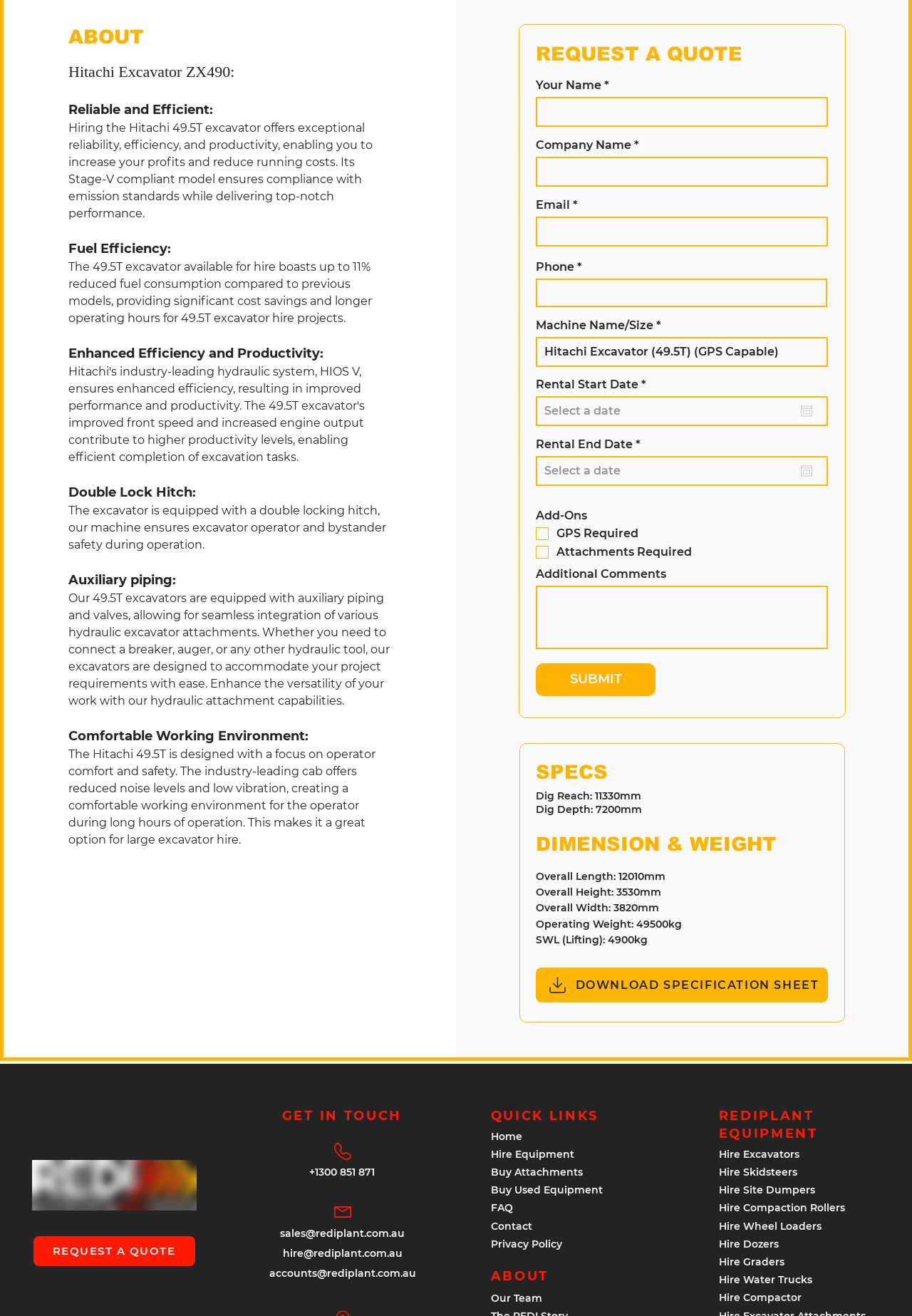Locate the bounding box coordinates of the UI element described by: "SUBMIT". Provide the coordinates as four float numbers between 0 and 1, formatted as [left, top, right, bottom].

[0.588, 0.504, 0.719, 0.529]